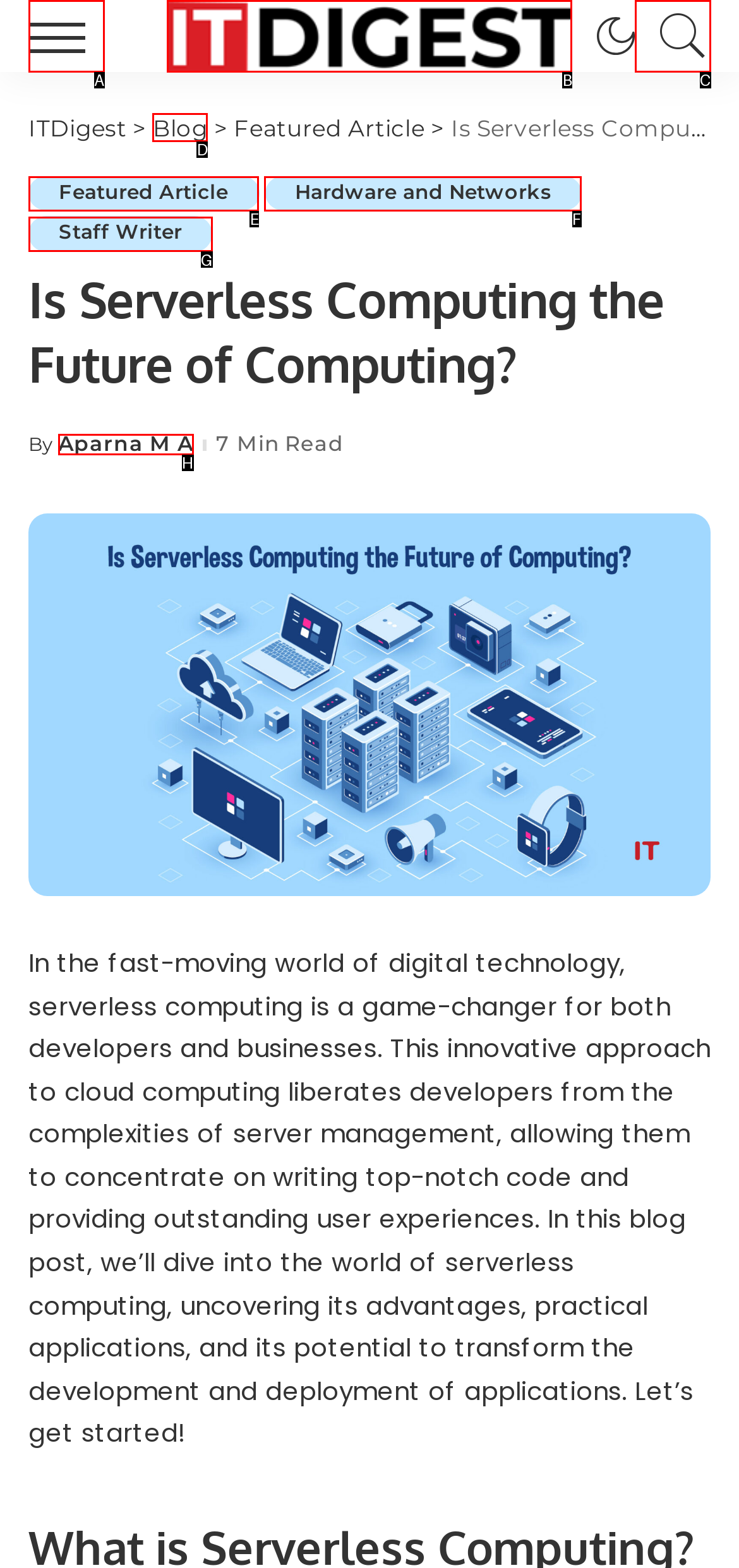What option should I click on to execute the task: Click on the 'ITDigest' link? Give the letter from the available choices.

B